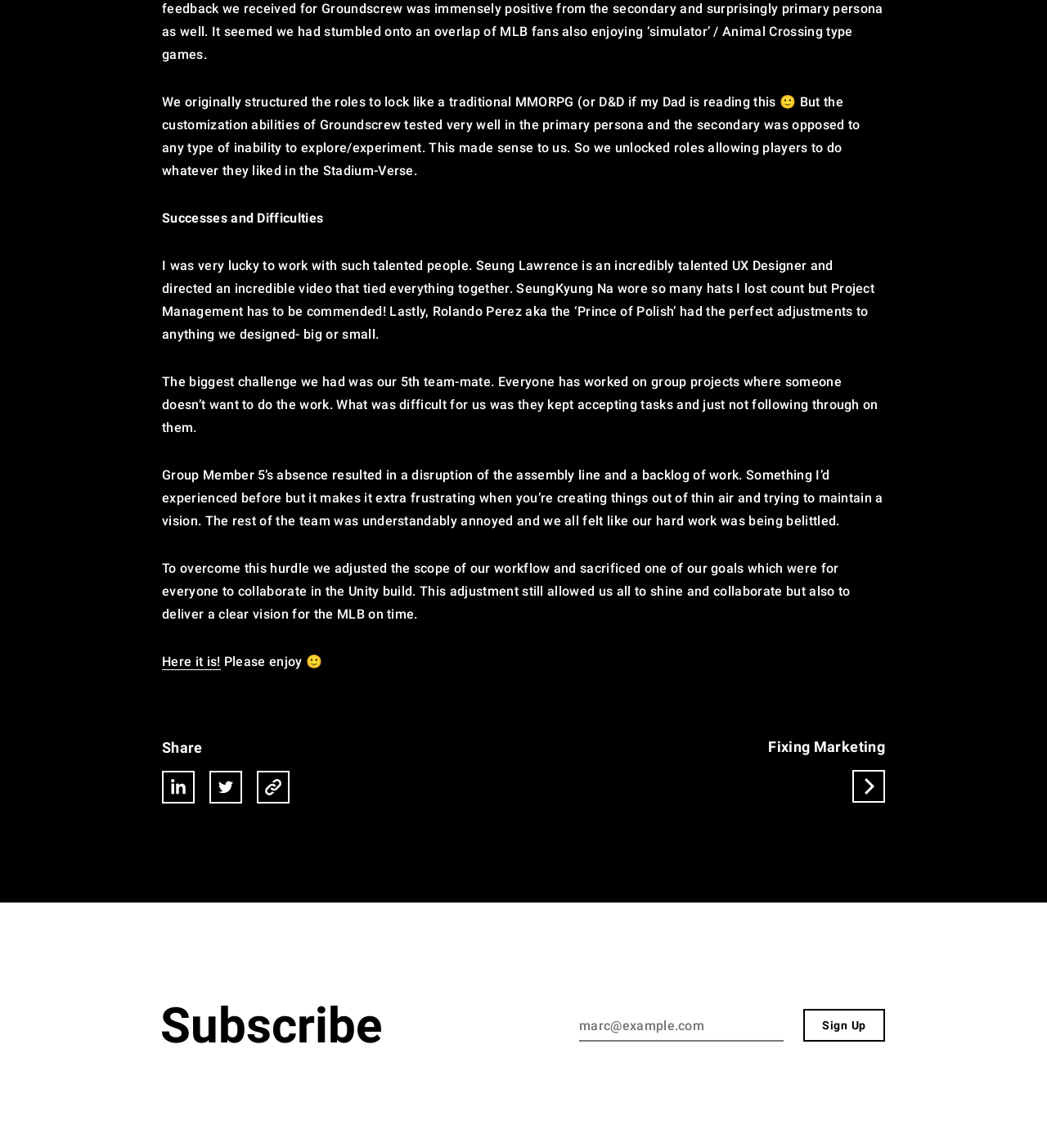Give a one-word or short phrase answer to the question: 
What is the text of the first link?

Here it is!